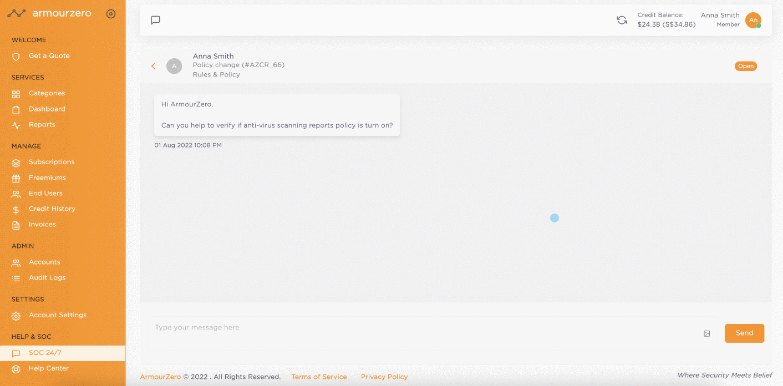Craft a descriptive caption that covers all aspects of the image.

This image depicts a user interface from ArmourZero, showcasing a messaging window. The interface features a conversation thread where a user named Anna Smith has initiated a chat regarding a policy question about anti-virus scanning reports. The top section displays her name and the status relating to a policy change, along with an inquiry: "Can you help to verify if anti-virus scanning reports policy is turned on?" Below this chat entry, there’s a text box for typing responses, surrounded by interface elements indicating navigation through different services on the left sidebar, including options like 'Dashboard', 'Reports', and 'Help Center'. The overall design emphasizes user interaction and support, highlighted by the professional layout and inviting color scheme.